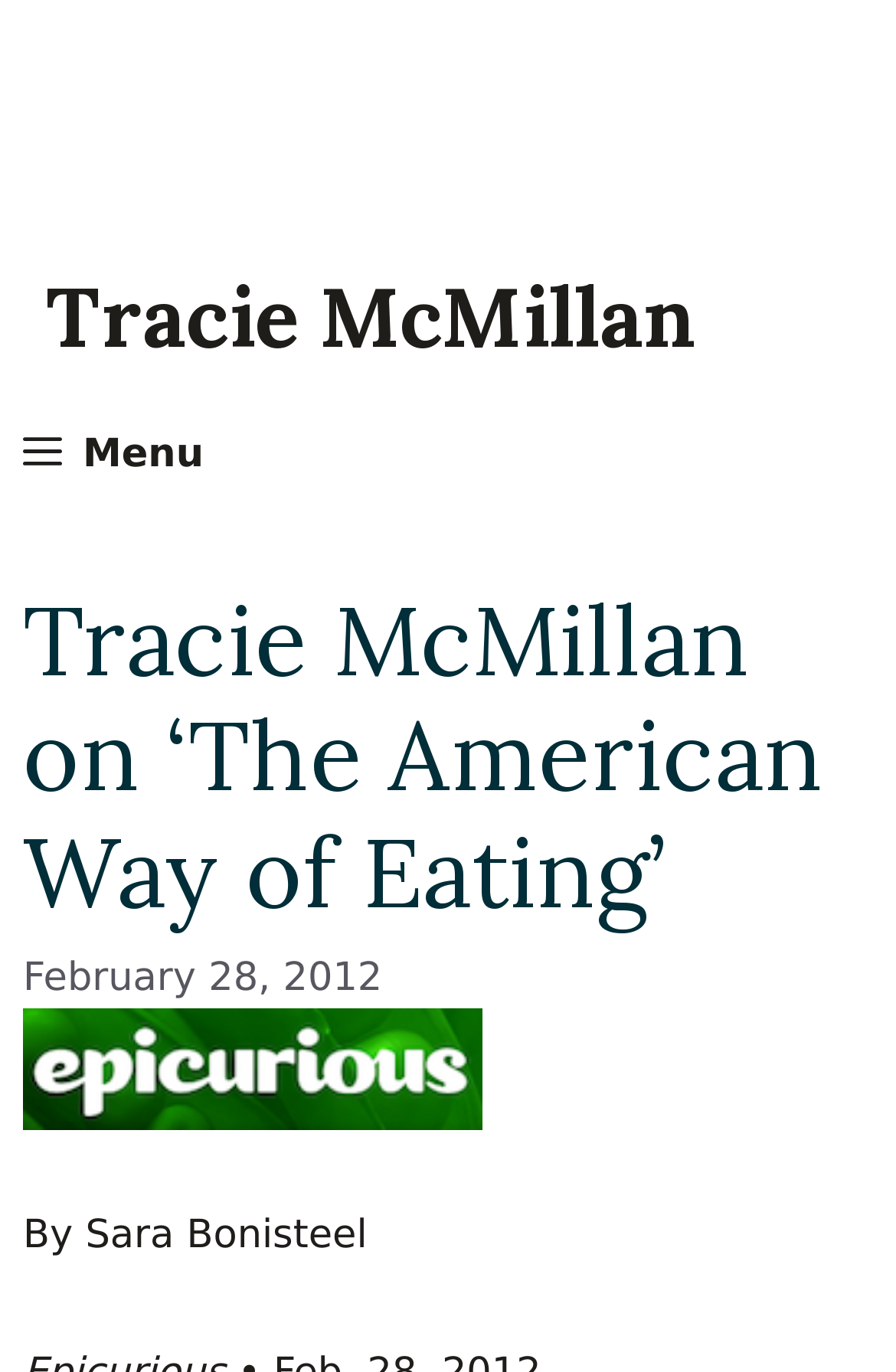Provide an in-depth description of the elements and layout of the webpage.

The webpage is an article page featuring an interview with author Tracie McMillan about her new book "The American Way of Eating". At the top of the page, there are five links: "Events", "Newsletter", "Contact", "Reviews", and "Press Kit", aligned horizontally and spaced evenly apart. Below these links, there is a prominent link to "Tracie McMillan" that spans almost the entire width of the page.

On the left side of the page, there is a button labeled "Menu" that, when expanded, controls a mobile menu. Above the article content, there is a header section that contains the title "Tracie McMillan on ‘The American Way of Eating’" in a large font, followed by the date "February 28, 2012" and a link to "Banner_Epicurious" that contains an image. The author's name, "By Sara Bonisteel", is displayed at the bottom of the header section.

The overall structure of the page is clean and organized, with a clear hierarchy of elements. The use of headings, links, and images helps to create a visually appealing and easy-to-navigate layout.